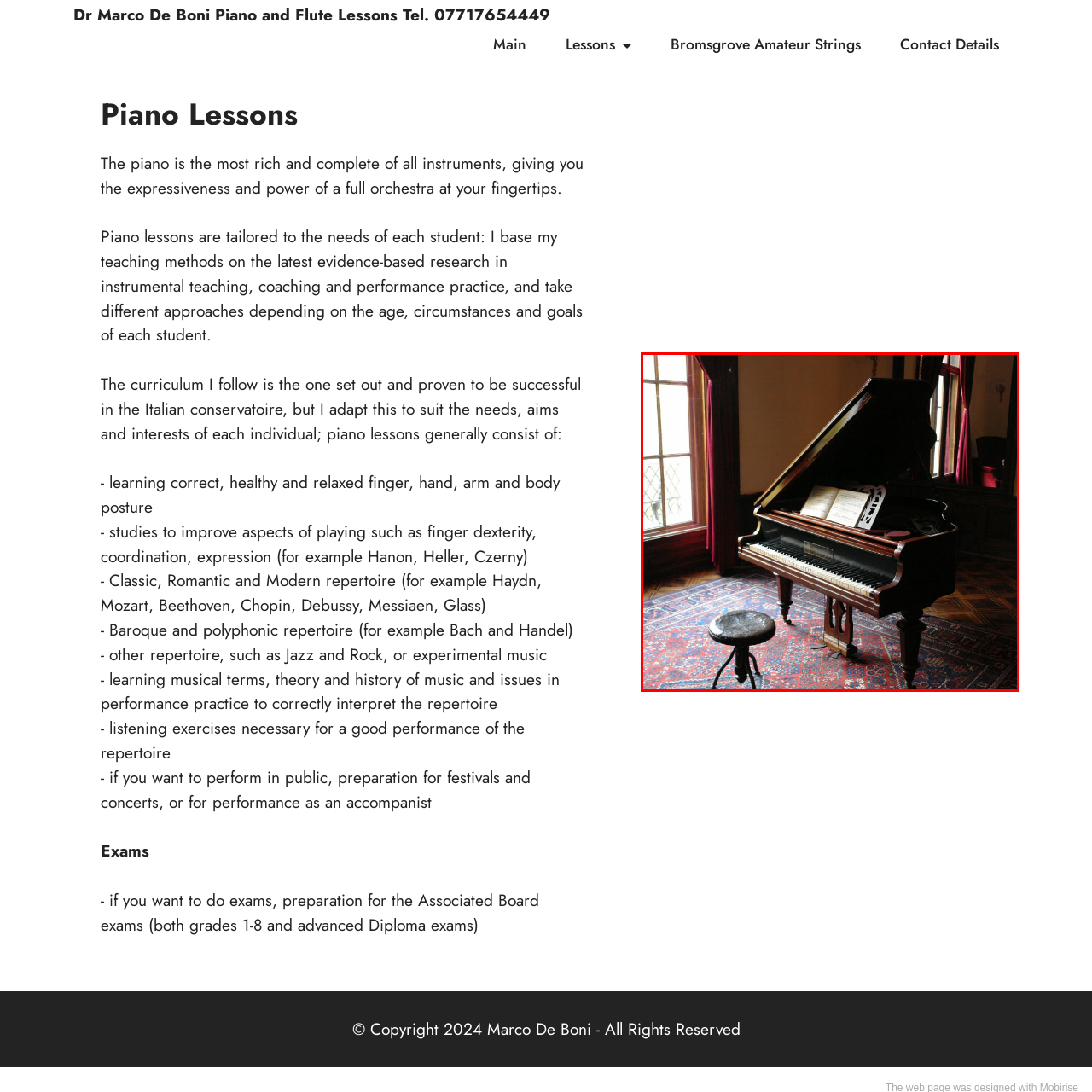Look at the section of the image marked by the red box and offer an in-depth answer to the next question considering the visual cues: What is on the piano stand?

The caption states that 'sheet music rests on the stand', which implies that the piano stand has sheet music placed on it.